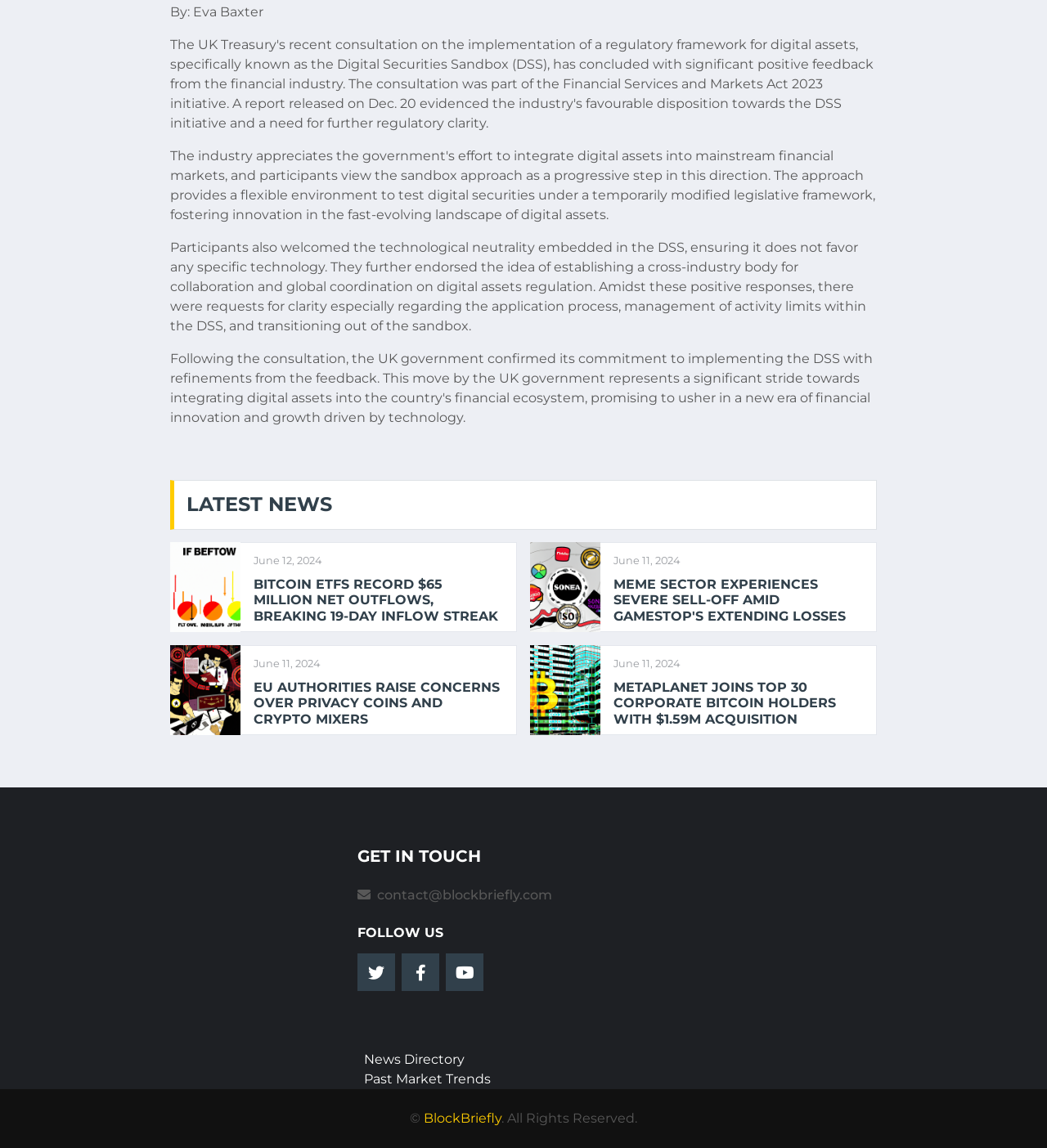Locate the bounding box coordinates of the element that should be clicked to fulfill the instruction: "Follow BlockBriefly on Twitter".

[0.384, 0.831, 0.42, 0.863]